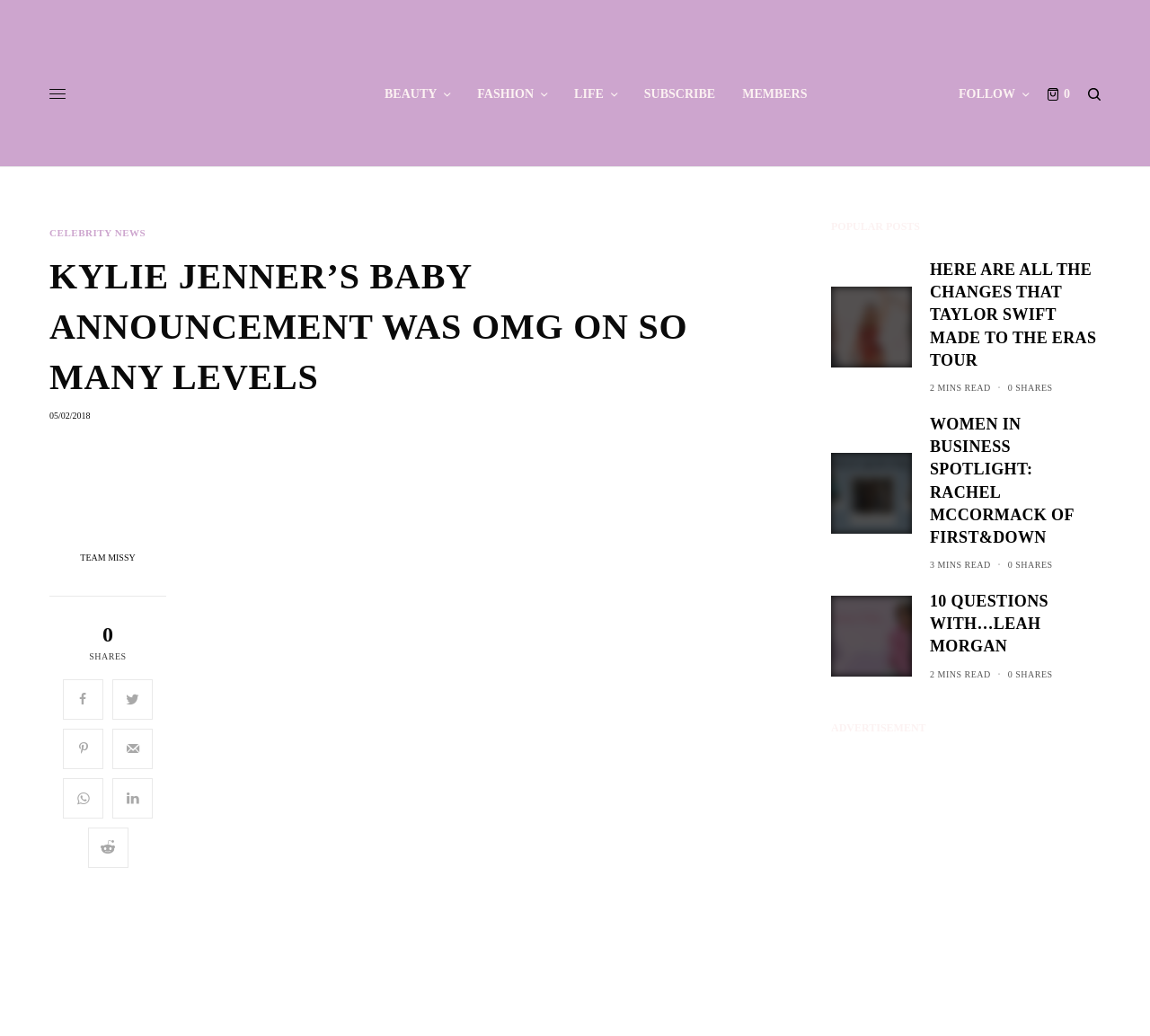Please specify the coordinates of the bounding box for the element that should be clicked to carry out this instruction: "Read the Privacy Policy". The coordinates must be four float numbers between 0 and 1, formatted as [left, top, right, bottom].

None